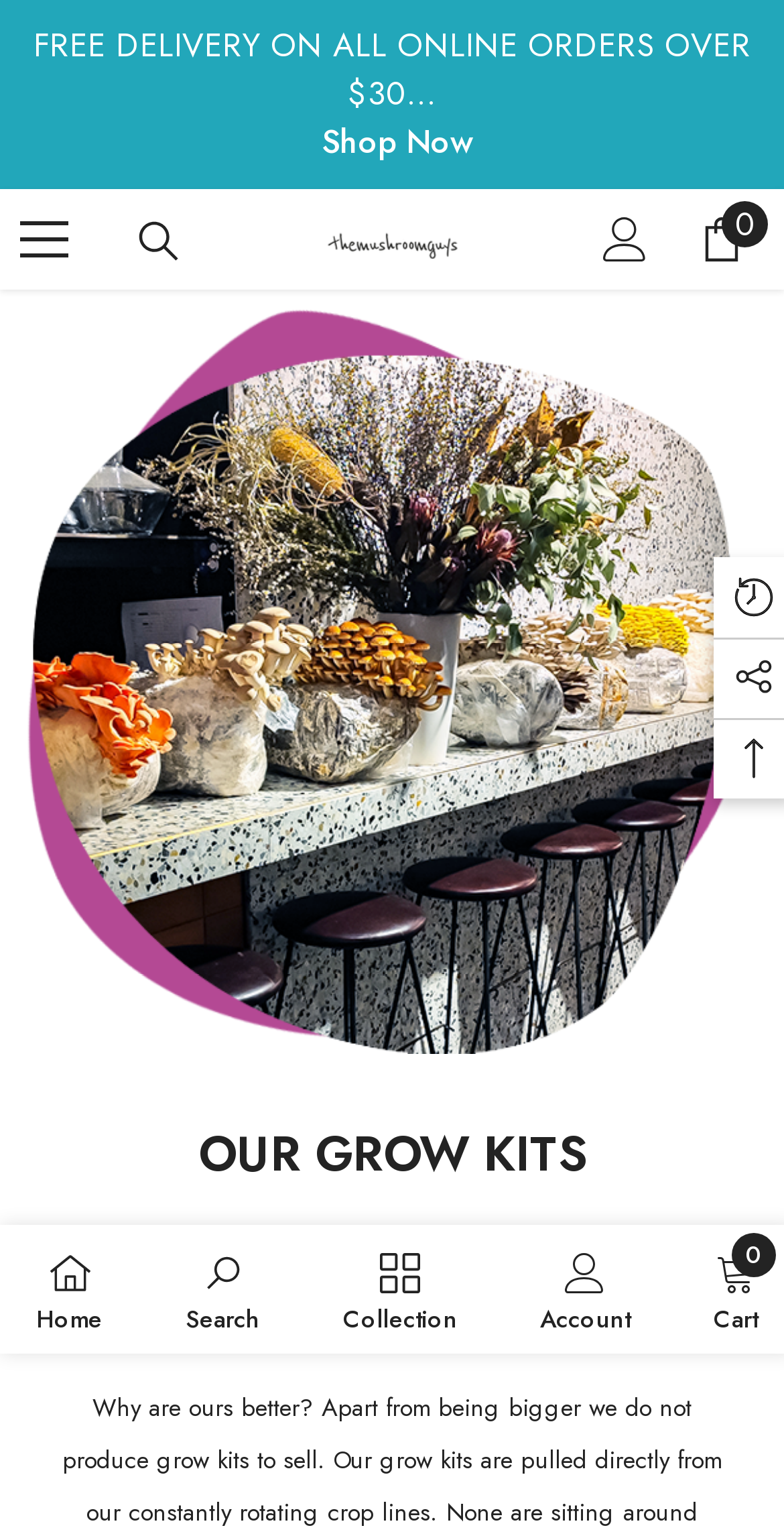Please find the bounding box coordinates of the element that needs to be clicked to perform the following instruction: "Search for something". The bounding box coordinates should be four float numbers between 0 and 1, represented as [left, top, right, bottom].

[0.172, 0.141, 0.233, 0.172]